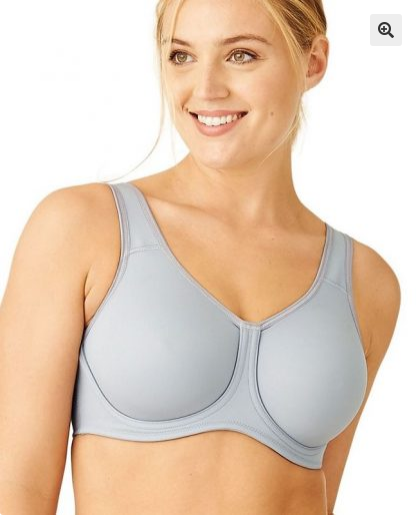What is the color of the sports bra in the image?
Refer to the image and provide a one-word or short phrase answer.

Soft gray